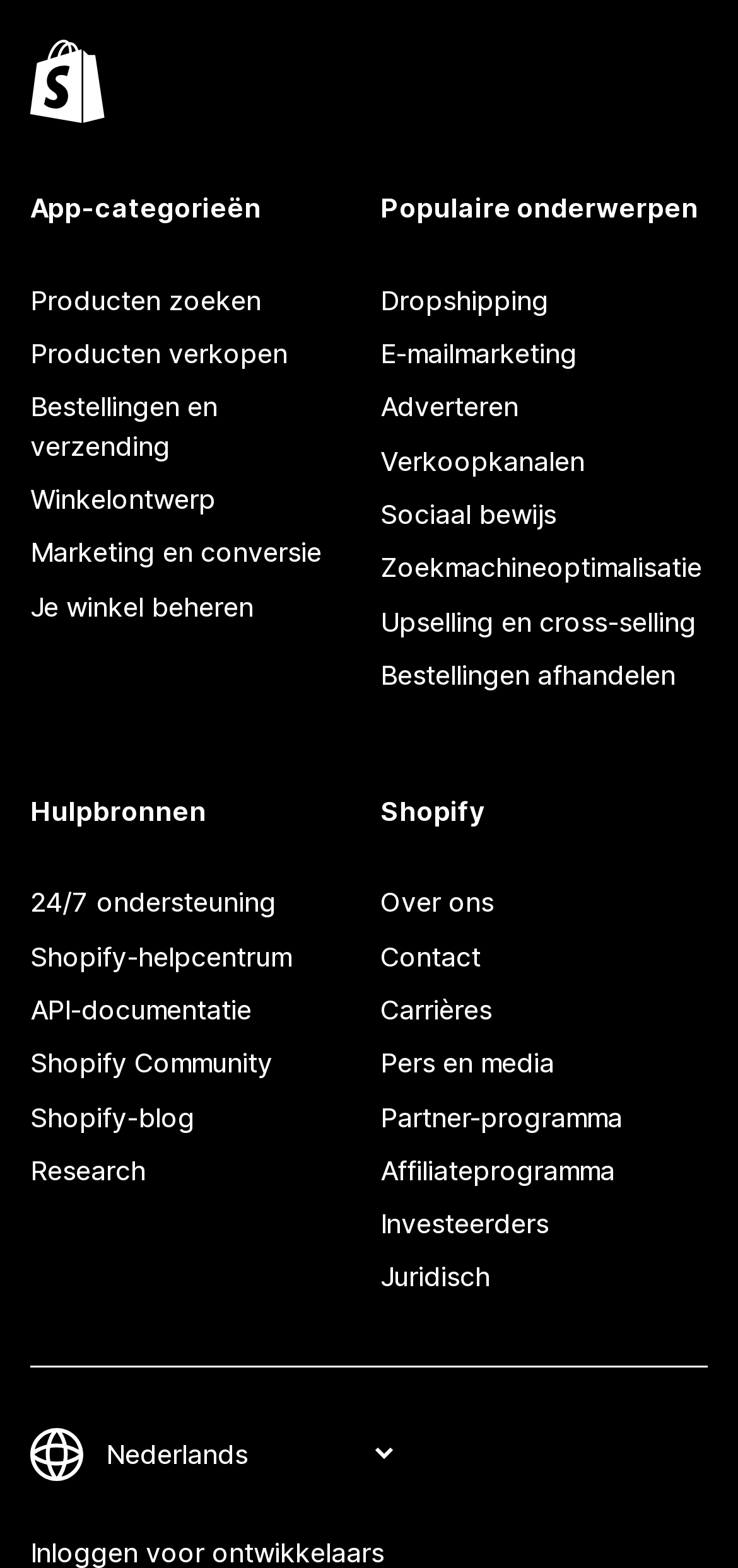Pinpoint the bounding box coordinates of the area that should be clicked to complete the following instruction: "Search for products". The coordinates must be given as four float numbers between 0 and 1, i.e., [left, top, right, bottom].

[0.041, 0.175, 0.485, 0.209]